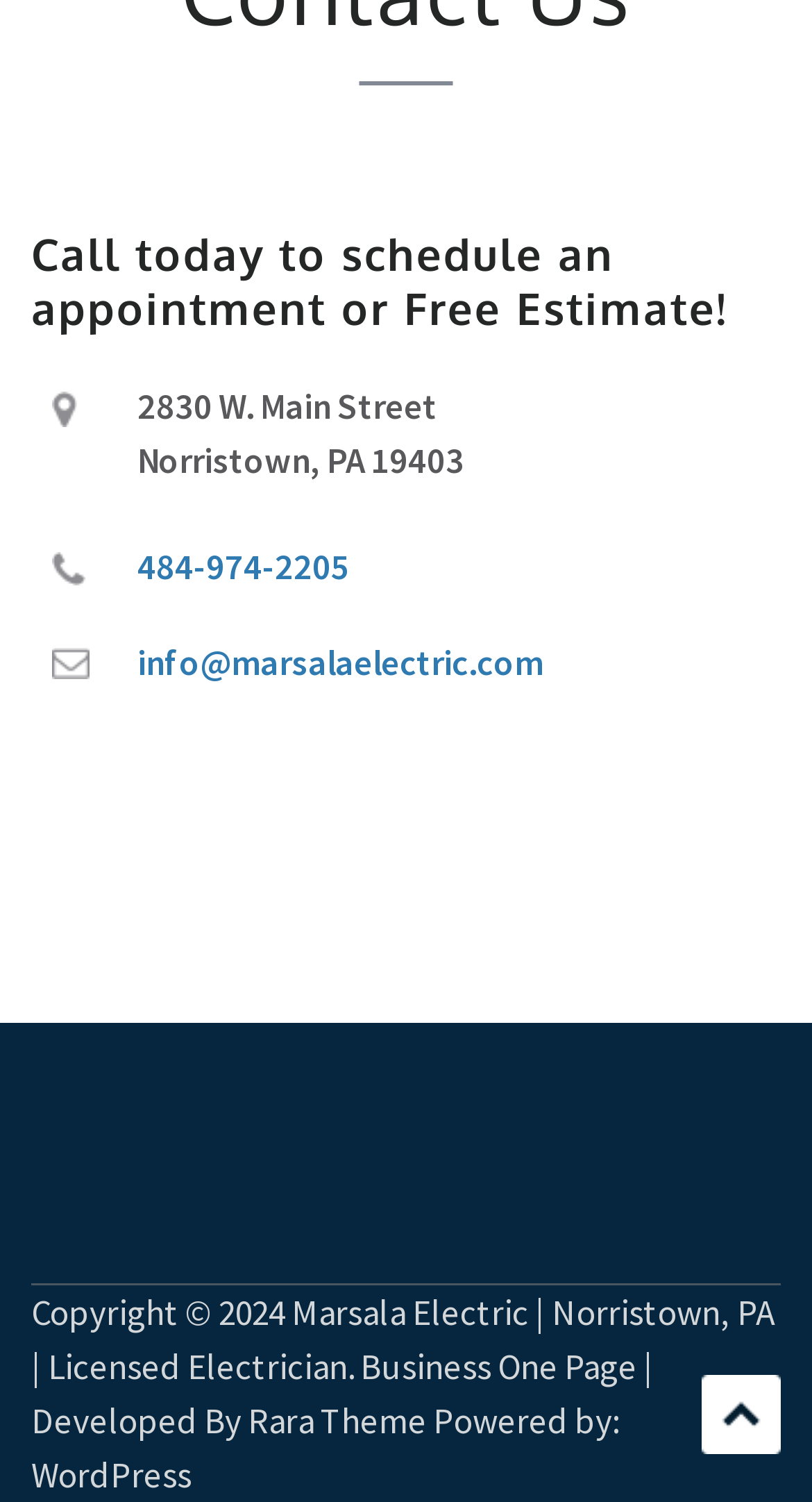Determine the bounding box for the described UI element: "WordPress".

[0.038, 0.967, 0.236, 0.997]